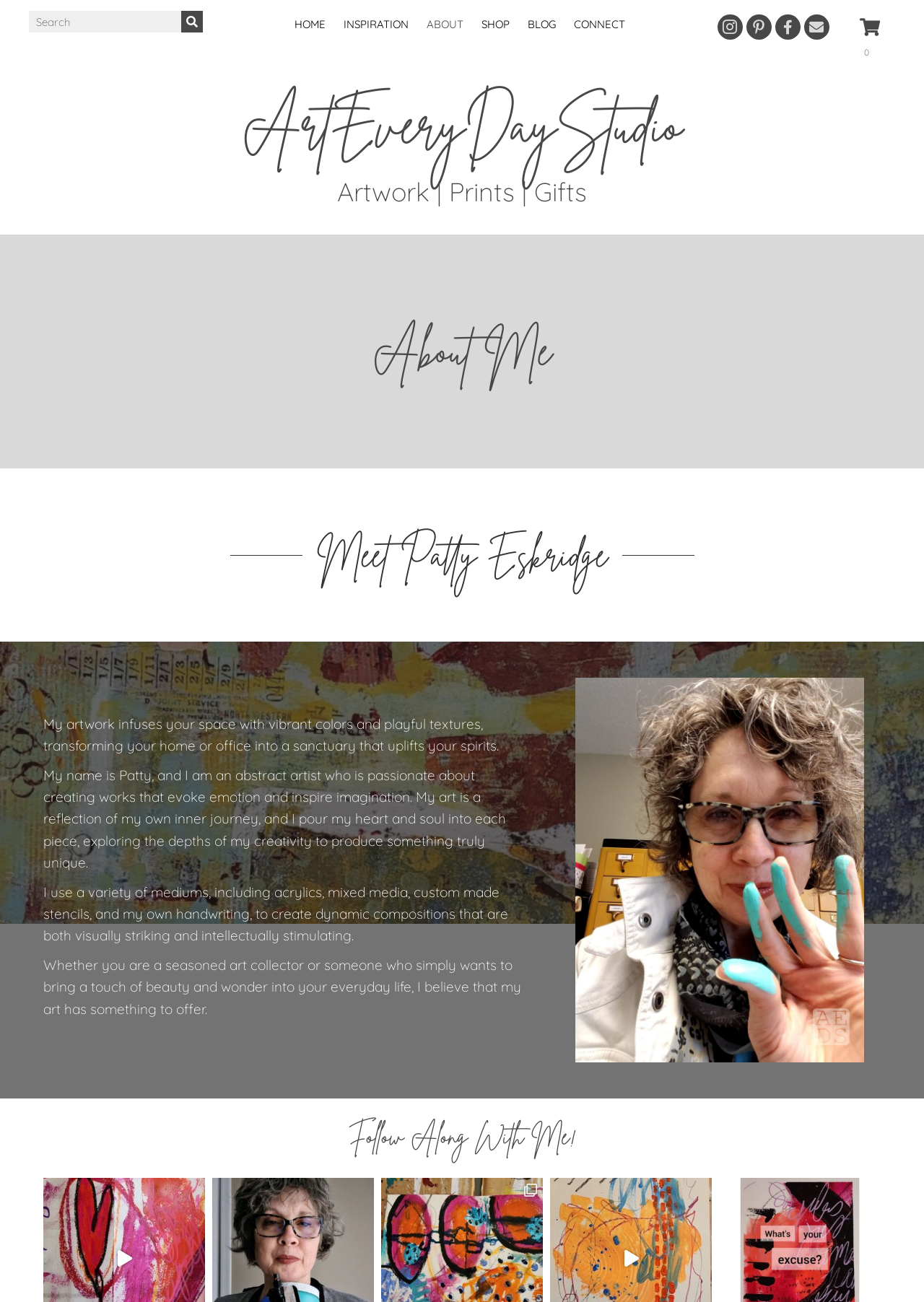What is the purpose of the artist's artwork?
Carefully examine the image and provide a detailed answer to the question.

I found the answer by reading the text 'My artwork infuses your space with vibrant colors and playful textures, transforming your home or office into a sanctuary that uplifts your spirits.' which describes the purpose of the artist's artwork.